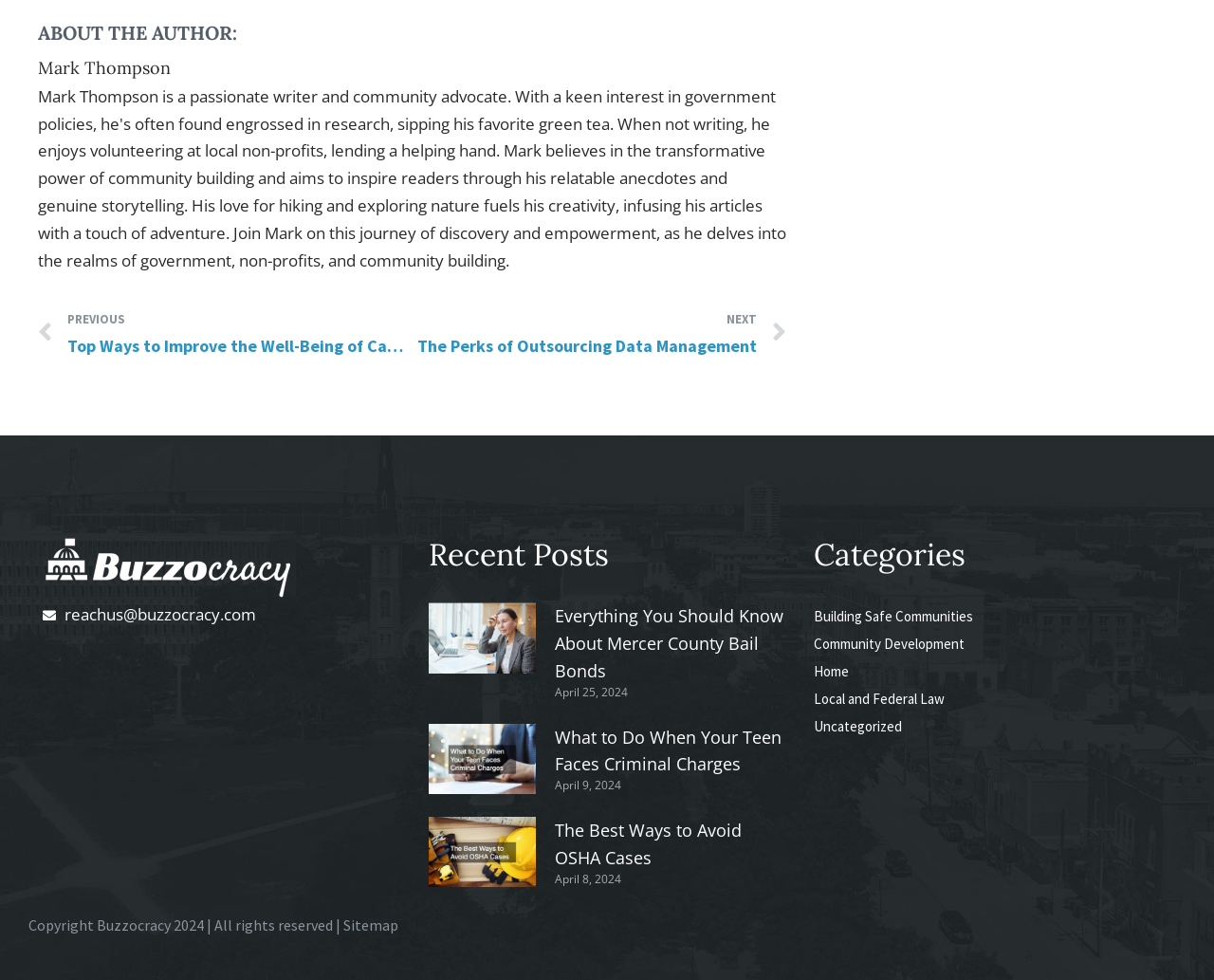Specify the bounding box coordinates of the element's region that should be clicked to achieve the following instruction: "view sitemap". The bounding box coordinates consist of four float numbers between 0 and 1, in the format [left, top, right, bottom].

[0.283, 0.934, 0.328, 0.954]